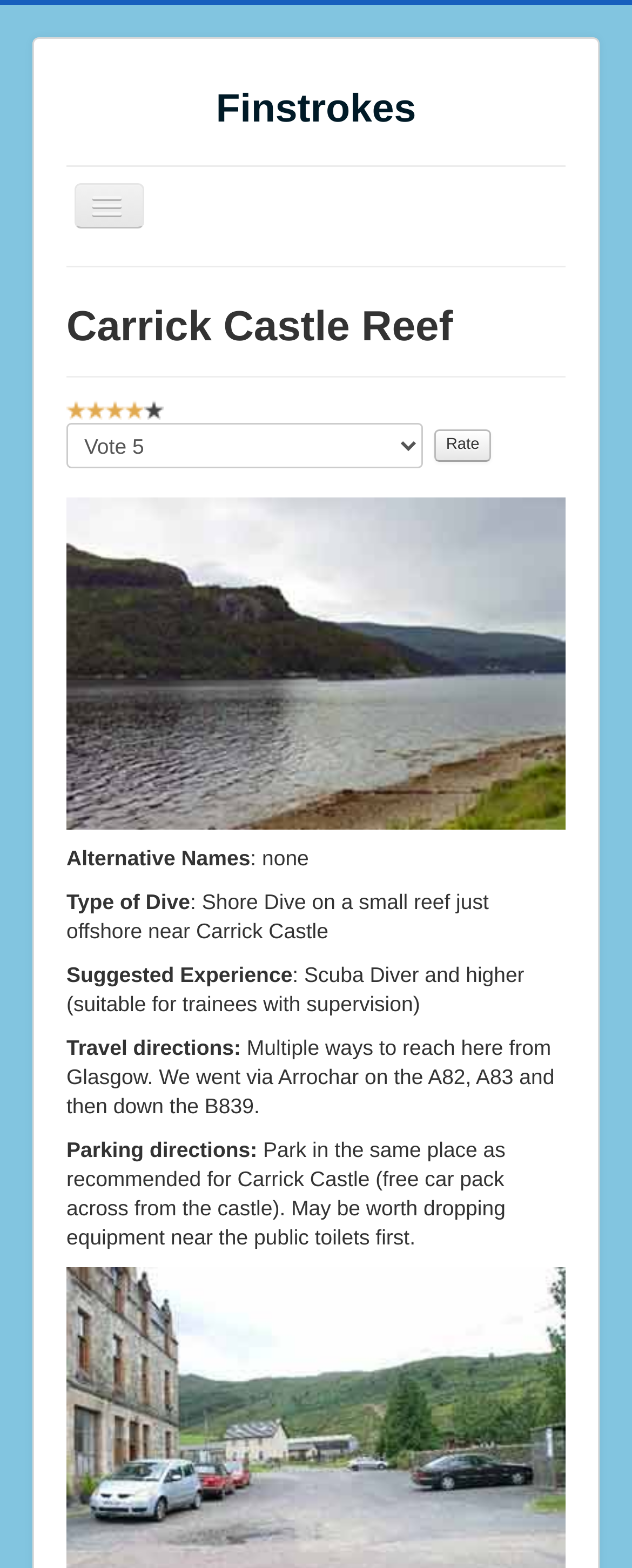Determine the bounding box coordinates for the area that should be clicked to carry out the following instruction: "Click on Finstrokes".

[0.105, 0.045, 0.895, 0.095]